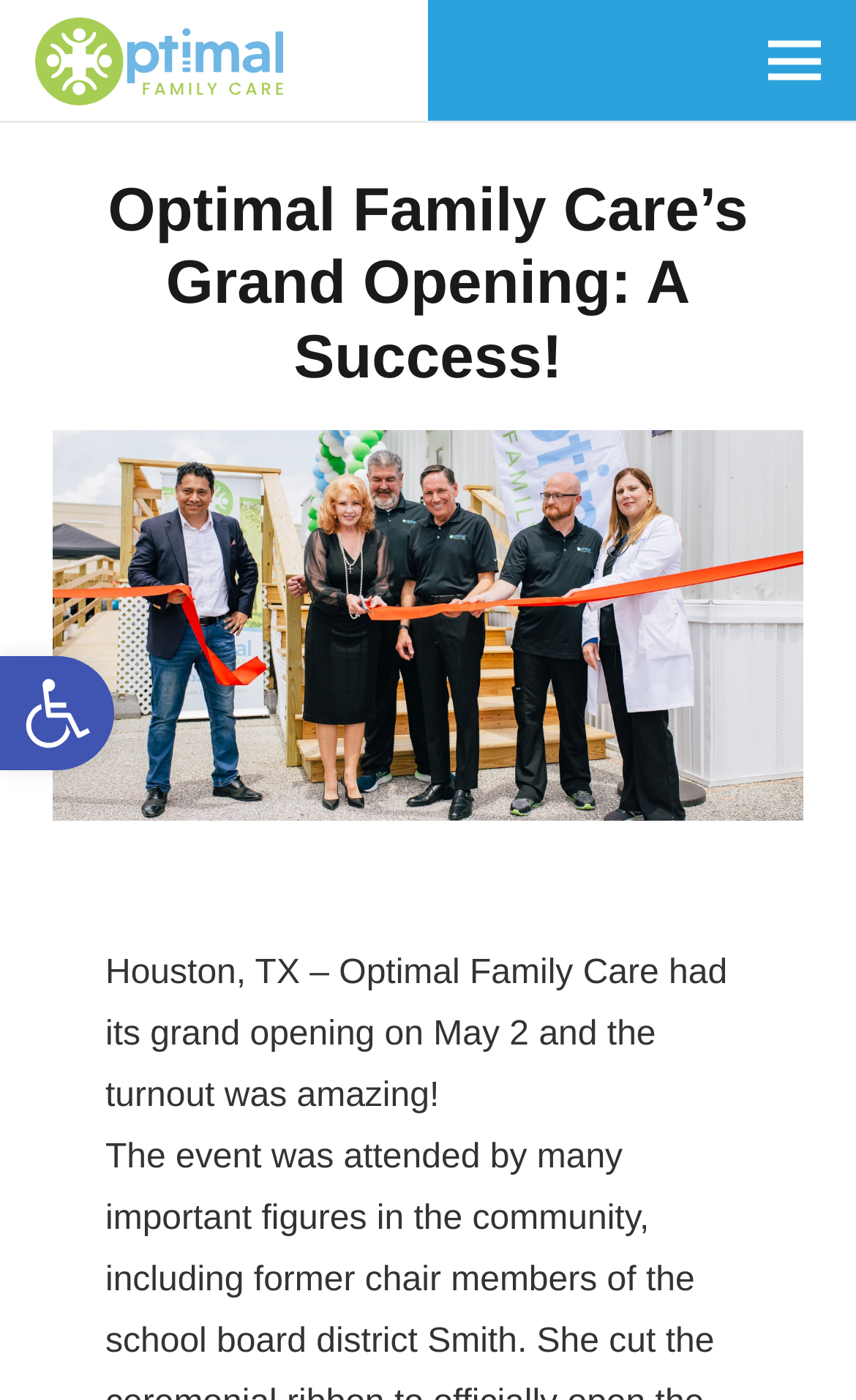Please determine the headline of the webpage and provide its content.

Optimal Family Care’s Grand Opening: A Success!